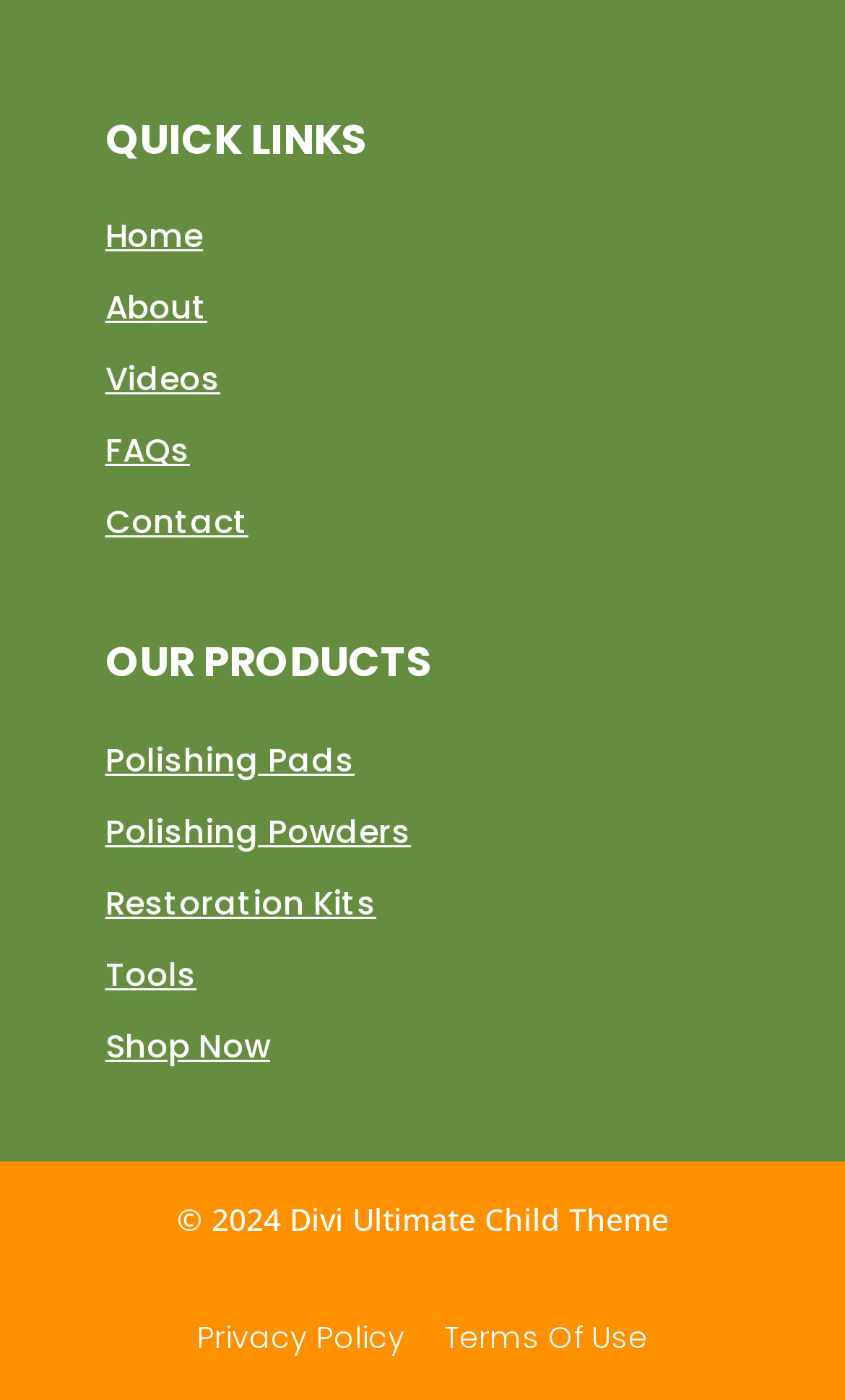Look at the image and answer the question in detail:
What is the last product category listed?

By scrolling down the webpage, I can see that the last product category listed is Shop Now, which is a link.